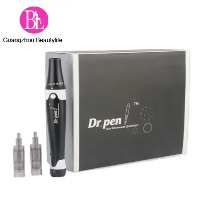Create a detailed narrative that captures the essence of the image.

The image showcases the "Dr. Pen" microneedling device, complete with a sleek black pen design and two sterile cartridges attached. It is presented in a stylish box featuring the product name prominently displayed on the front. This device is renowned for its effectiveness in skin treatment, promoting collagen production and skin rejuvenation. The packaging indicates a professional quality, signifying its use in beauty and wellness treatments, making it an essential tool for those seeking to enhance their skincare regimen. The logo of Guangzhou Beautylife Electronic Technology Co., Ltd. appears prominently above the product, emphasizing the brand’s commitment to quality in beauty equipment manufacturing.